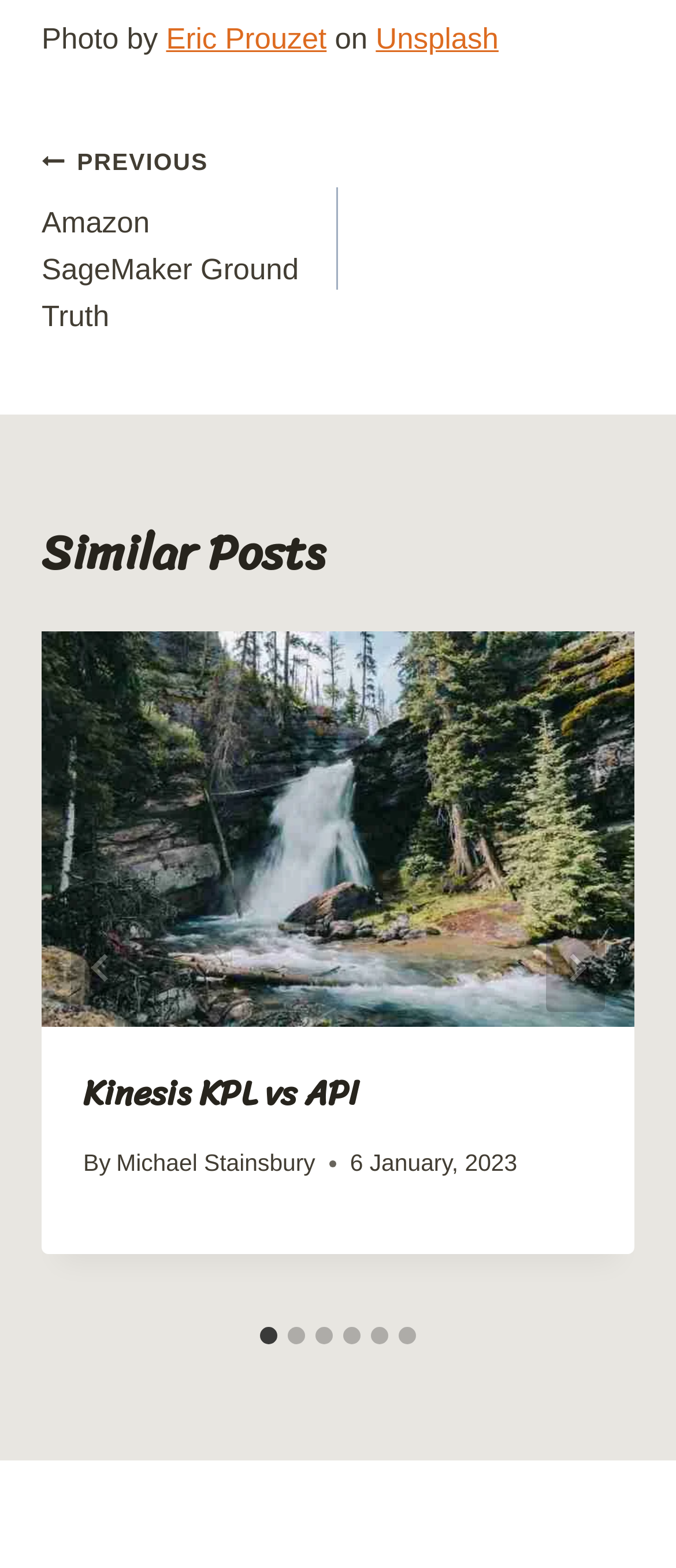Determine the bounding box coordinates of the section to be clicked to follow the instruction: "View similar posts". The coordinates should be given as four float numbers between 0 and 1, formatted as [left, top, right, bottom].

[0.062, 0.33, 0.938, 0.376]